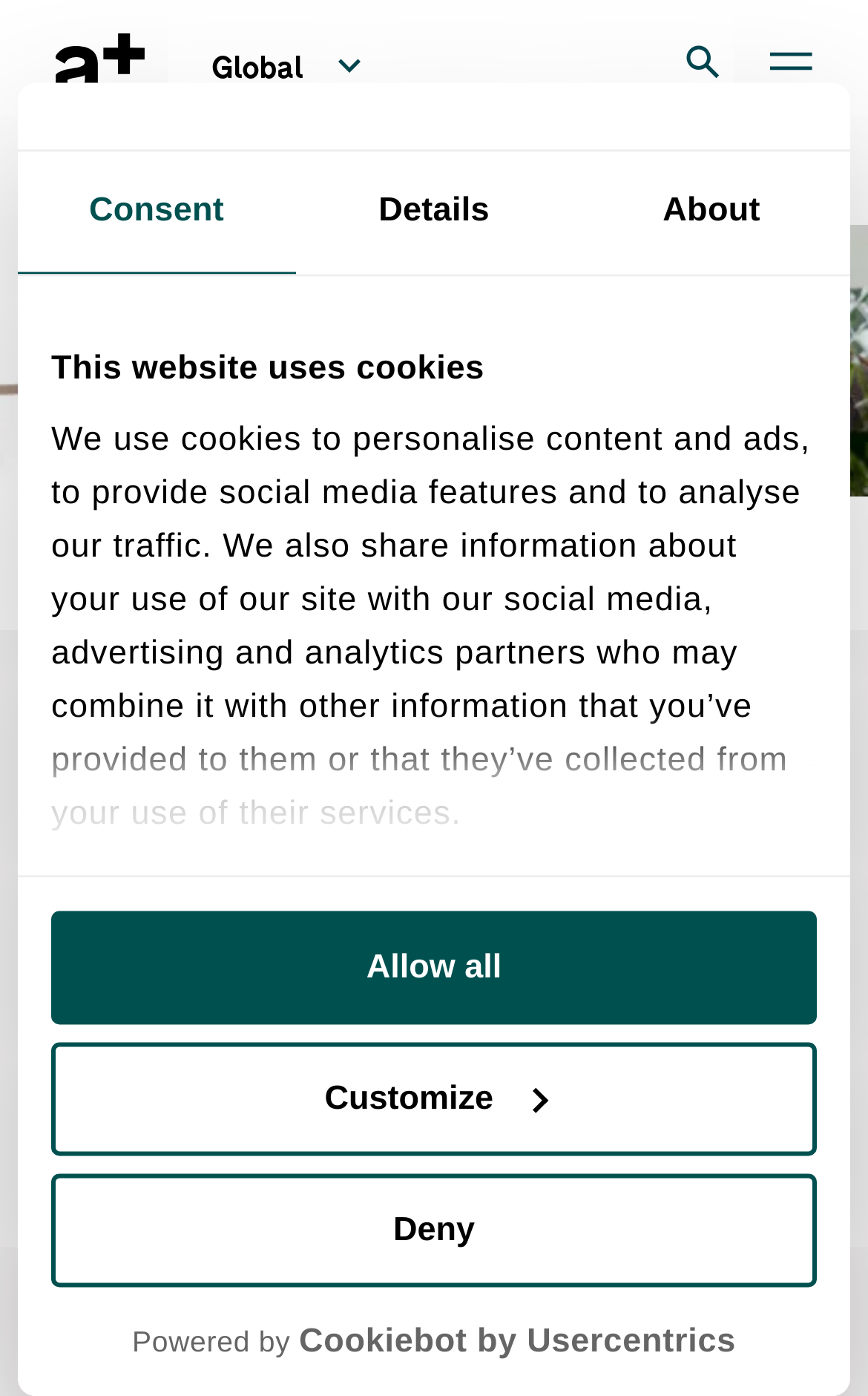Determine the bounding box coordinates of the UI element described below. Use the format (top-left x, top-left y, bottom-right x, bottom-right y) with floating point numbers between 0 and 1: Powered by Cookiebot by Usercentrics

[0.059, 0.946, 0.941, 0.976]